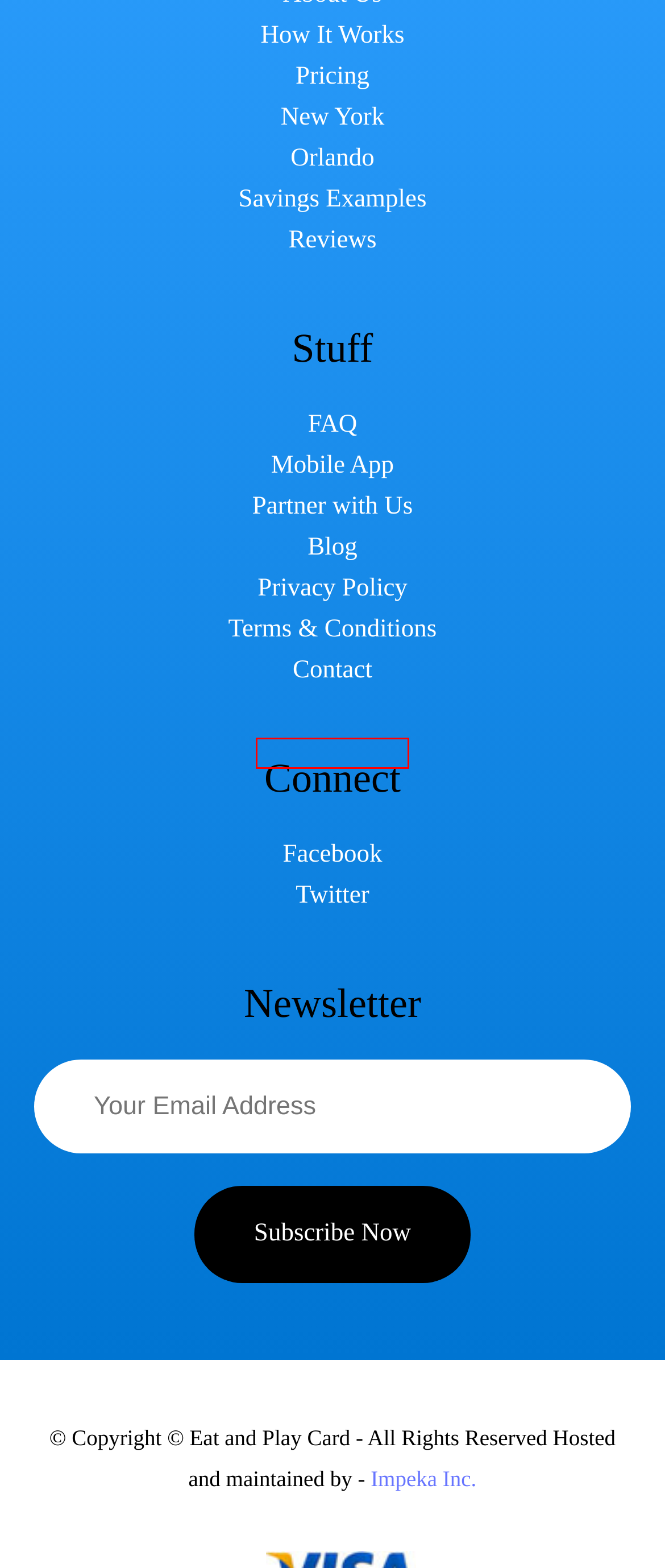Review the webpage screenshot provided, noting the red bounding box around a UI element. Choose the description that best matches the new webpage after clicking the element within the bounding box. The following are the options:
A. Save 10 - 50% in Orlando | Eat and Play Card
B. Privacy Policy | Eat and Play Card
C. Savings Examples | Eat and Play Card
D. Buy Eat and Play Card | Eat and Play Card
E. Eat and Play NYC: Save 10-50% in New York | Eat and Play Card
F. About Eat and Play Card® - New York & Orlando Savings Pass
G. Terms and Conditions - Eat and Play Card | Eat and Play Card
H. Contact | Eat and Play Card

B